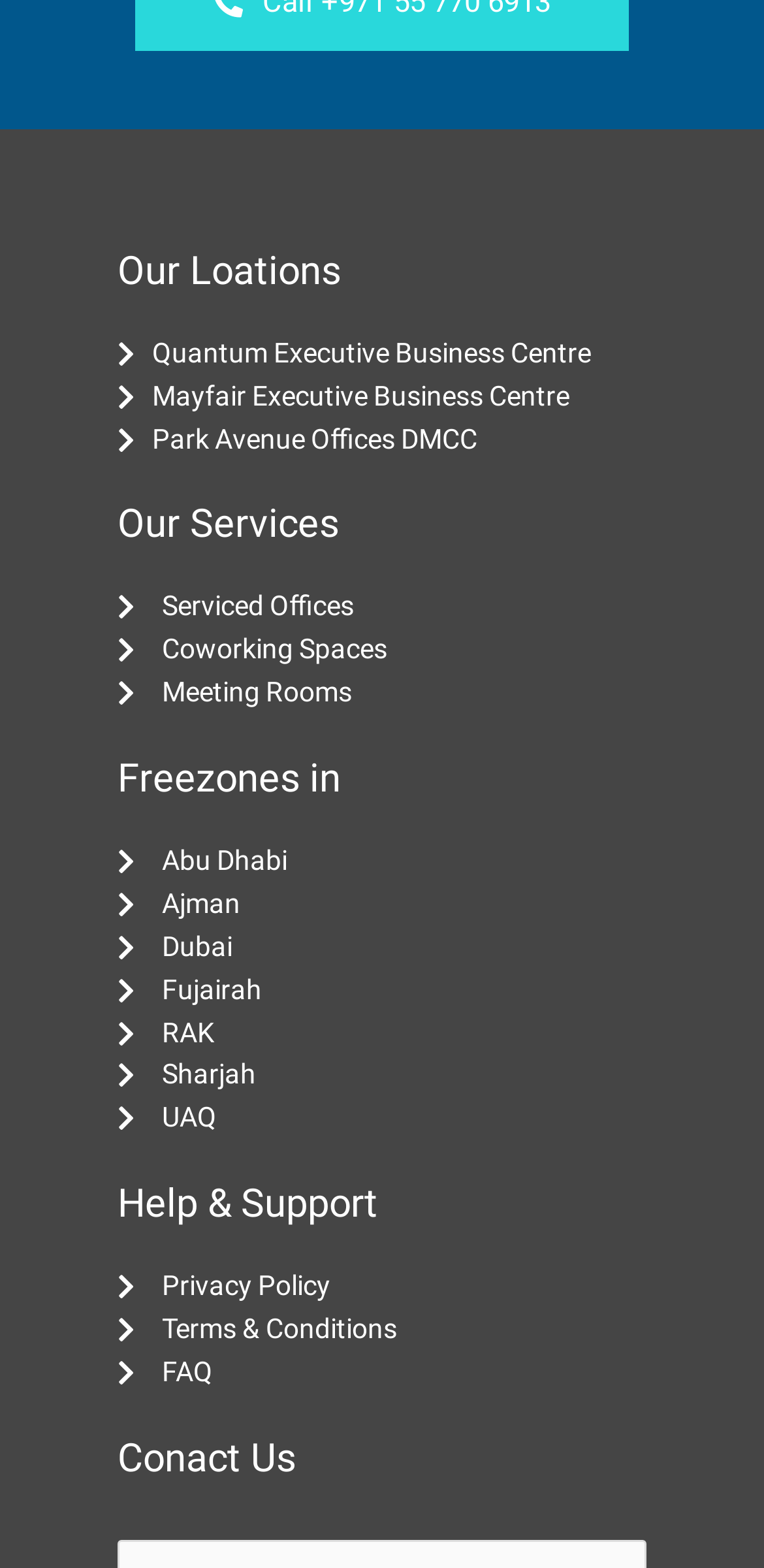Can you find the bounding box coordinates for the element to click on to achieve the instruction: "Learn about Fujairah freezone"?

[0.154, 0.618, 0.846, 0.645]